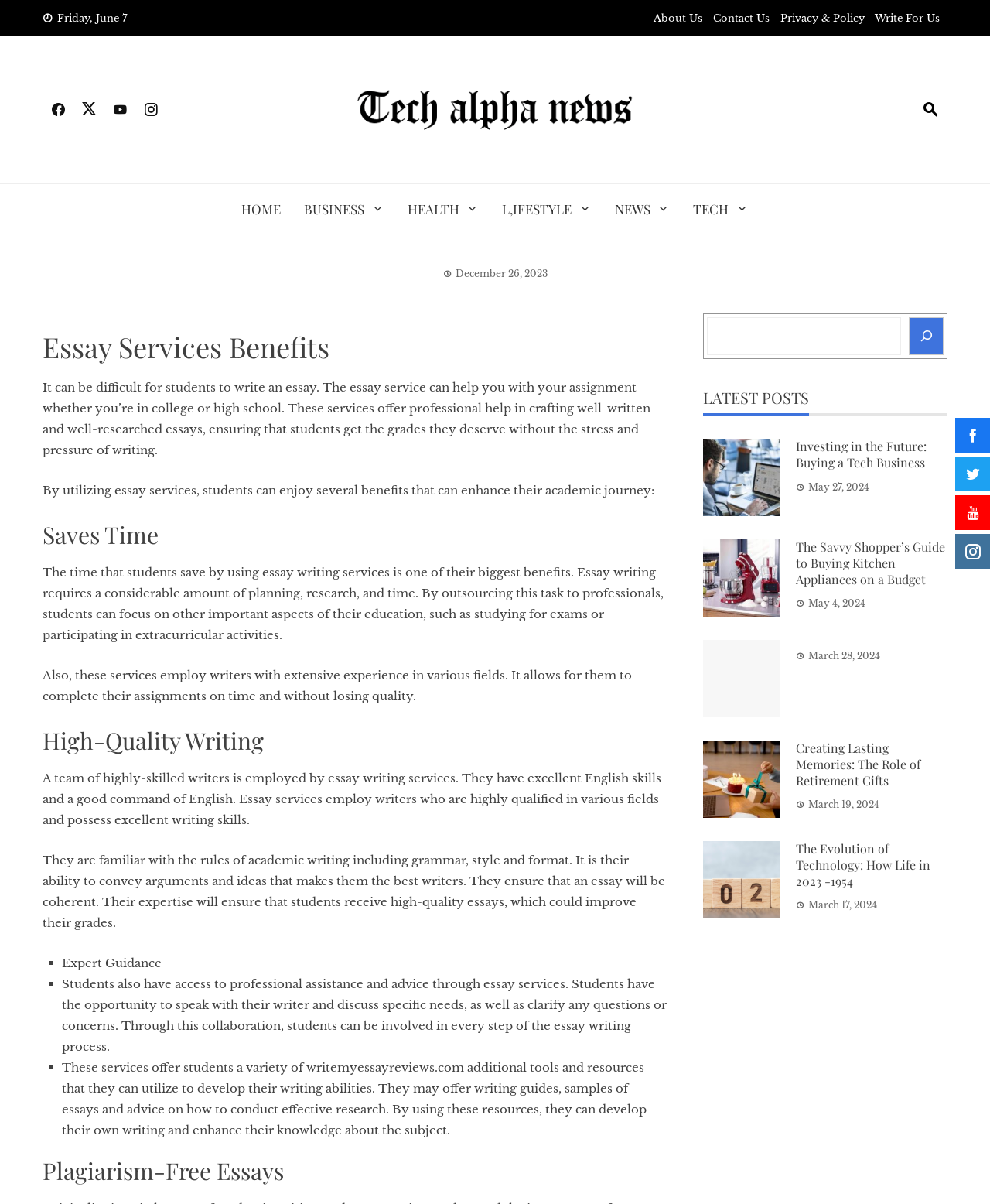What is the date of the latest post?
Offer a detailed and full explanation in response to the question.

I found the latest post by looking at the 'LATEST POSTS' section, and the first post has a date of May 27, 2024.